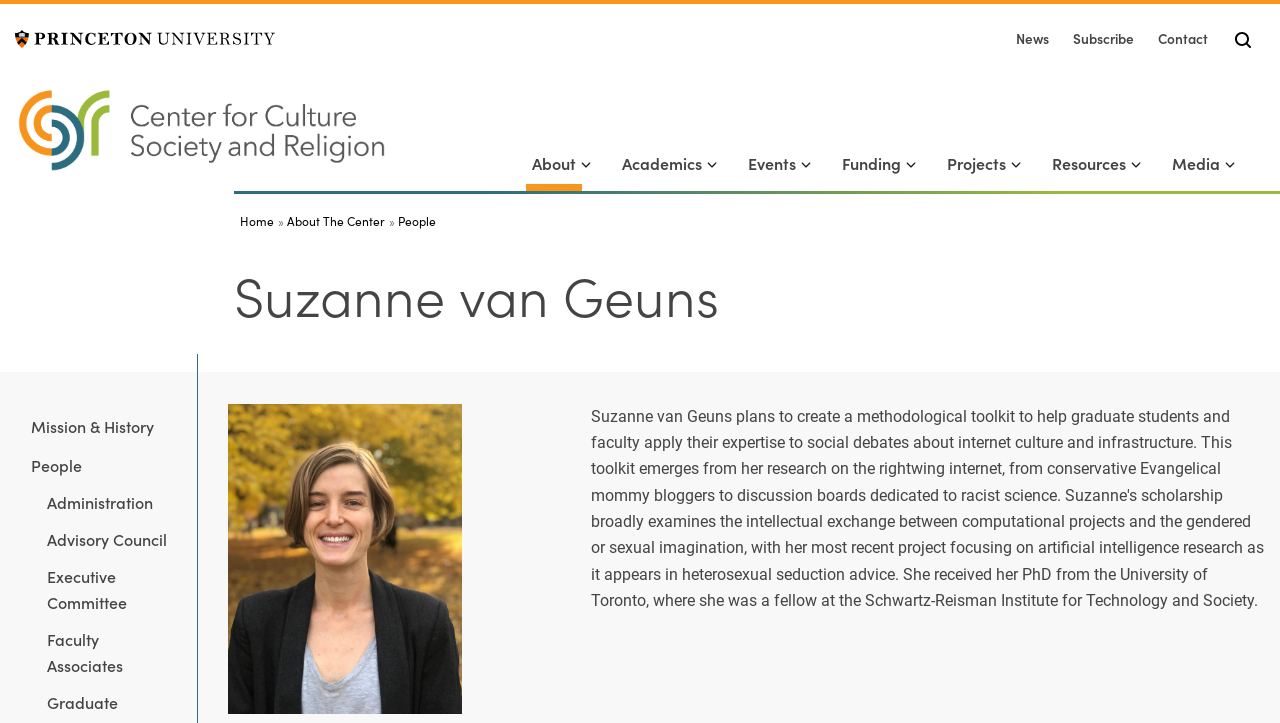What is the name of the university?
Utilize the image to construct a detailed and well-explained answer.

I found the answer by looking at the link 'Princeton University' at the top of the webpage, which indicates that the webpage is affiliated with Princeton University.